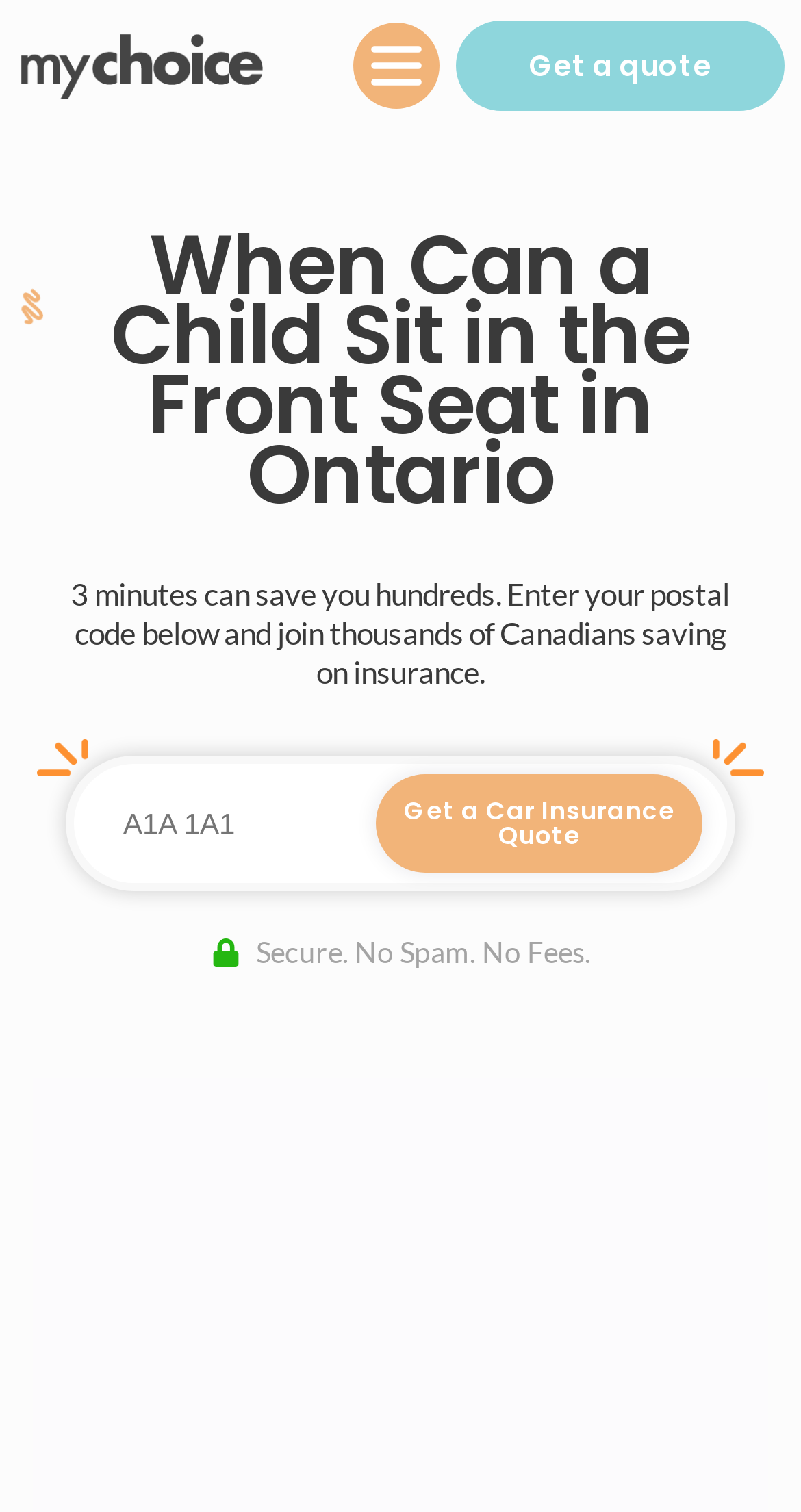Predict the bounding box coordinates of the UI element that matches this description: "Get a quote". The coordinates should be in the format [left, top, right, bottom] with each value between 0 and 1.

[0.569, 0.014, 0.979, 0.073]